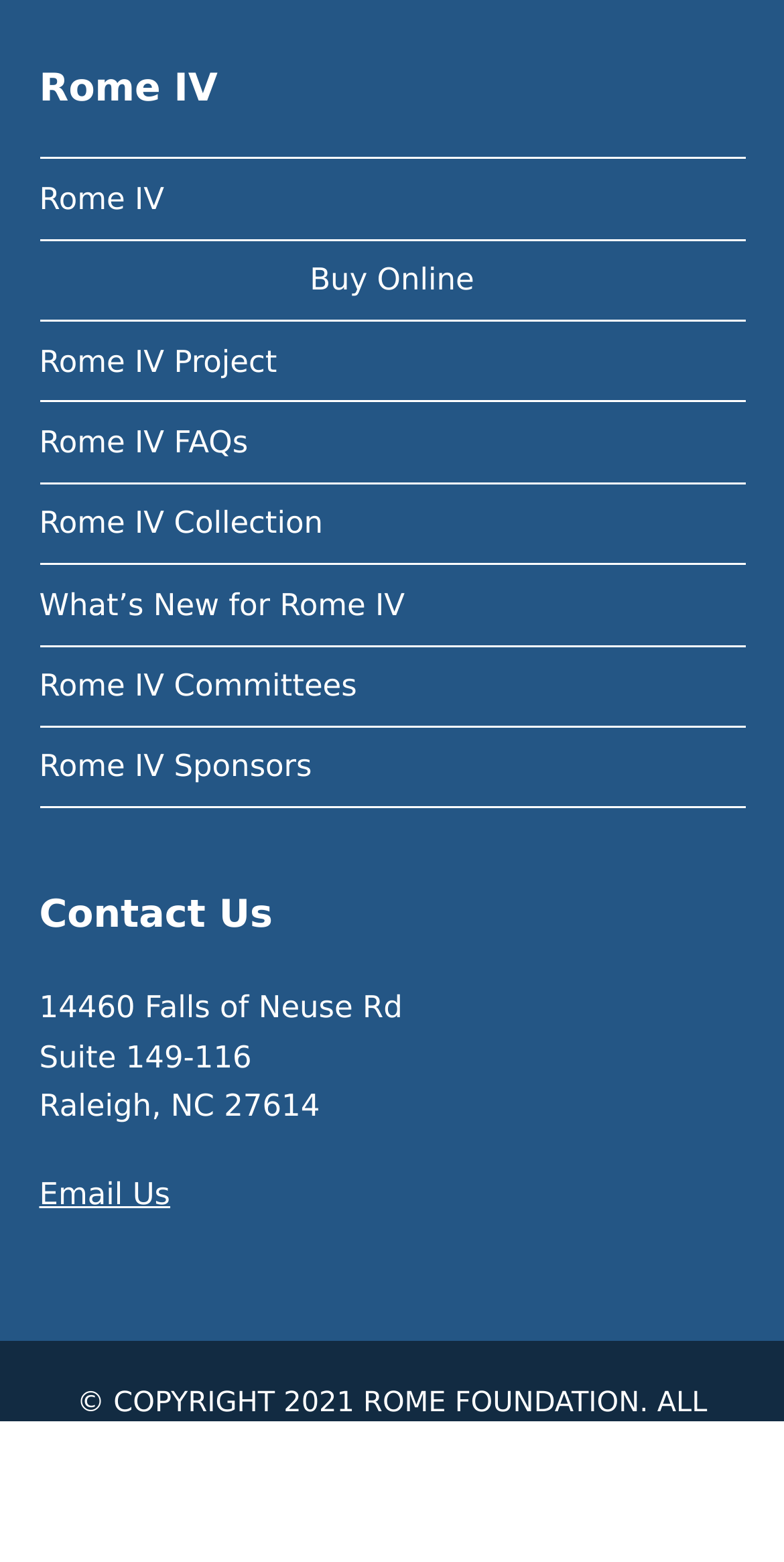Locate the bounding box coordinates of the area that needs to be clicked to fulfill the following instruction: "Go to Rome IV Collection". The coordinates should be in the format of four float numbers between 0 and 1, namely [left, top, right, bottom].

[0.05, 0.323, 0.412, 0.347]